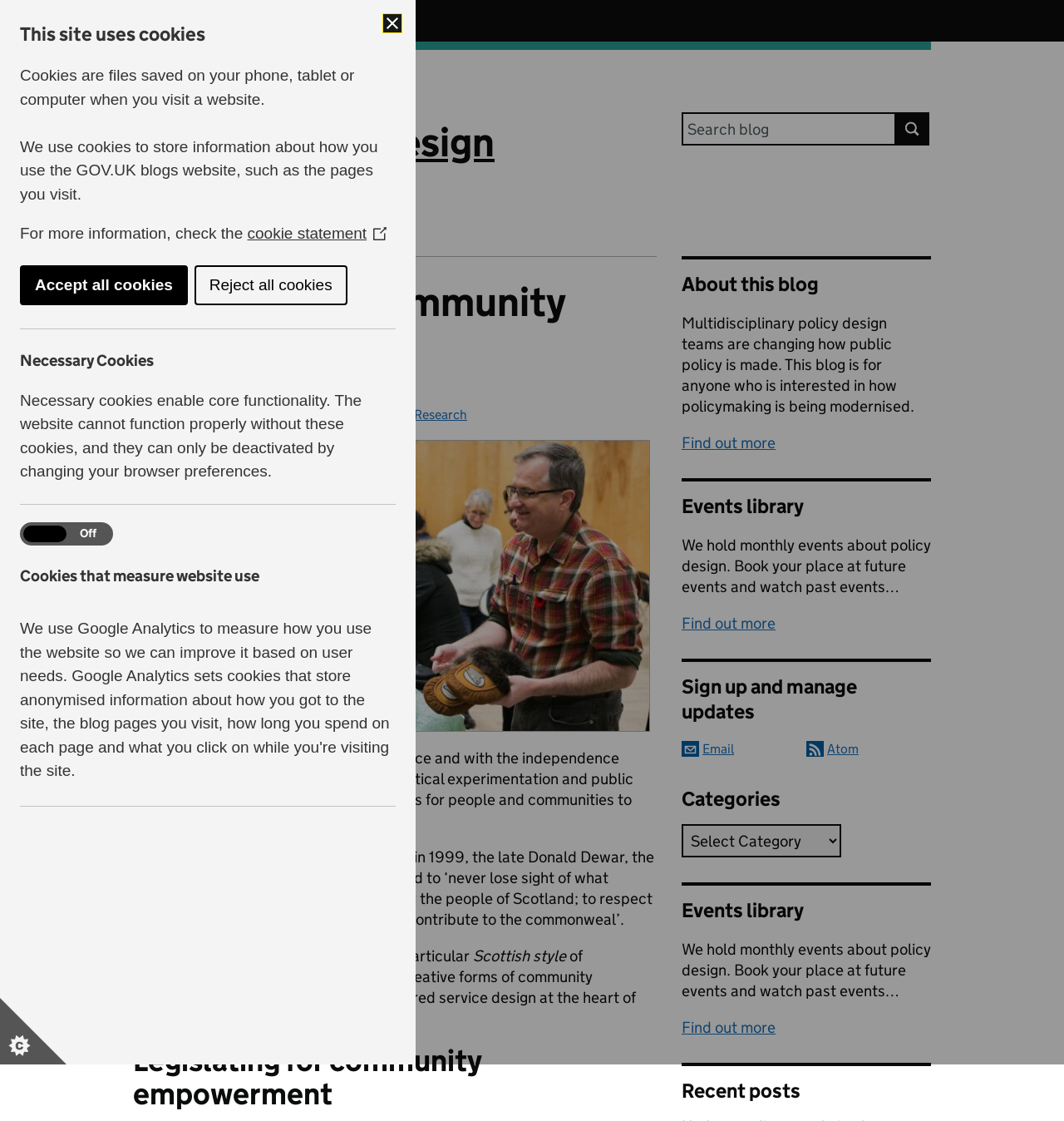Provide your answer in a single word or phrase: 
Who is the author of the blog post?

Cara Broadley